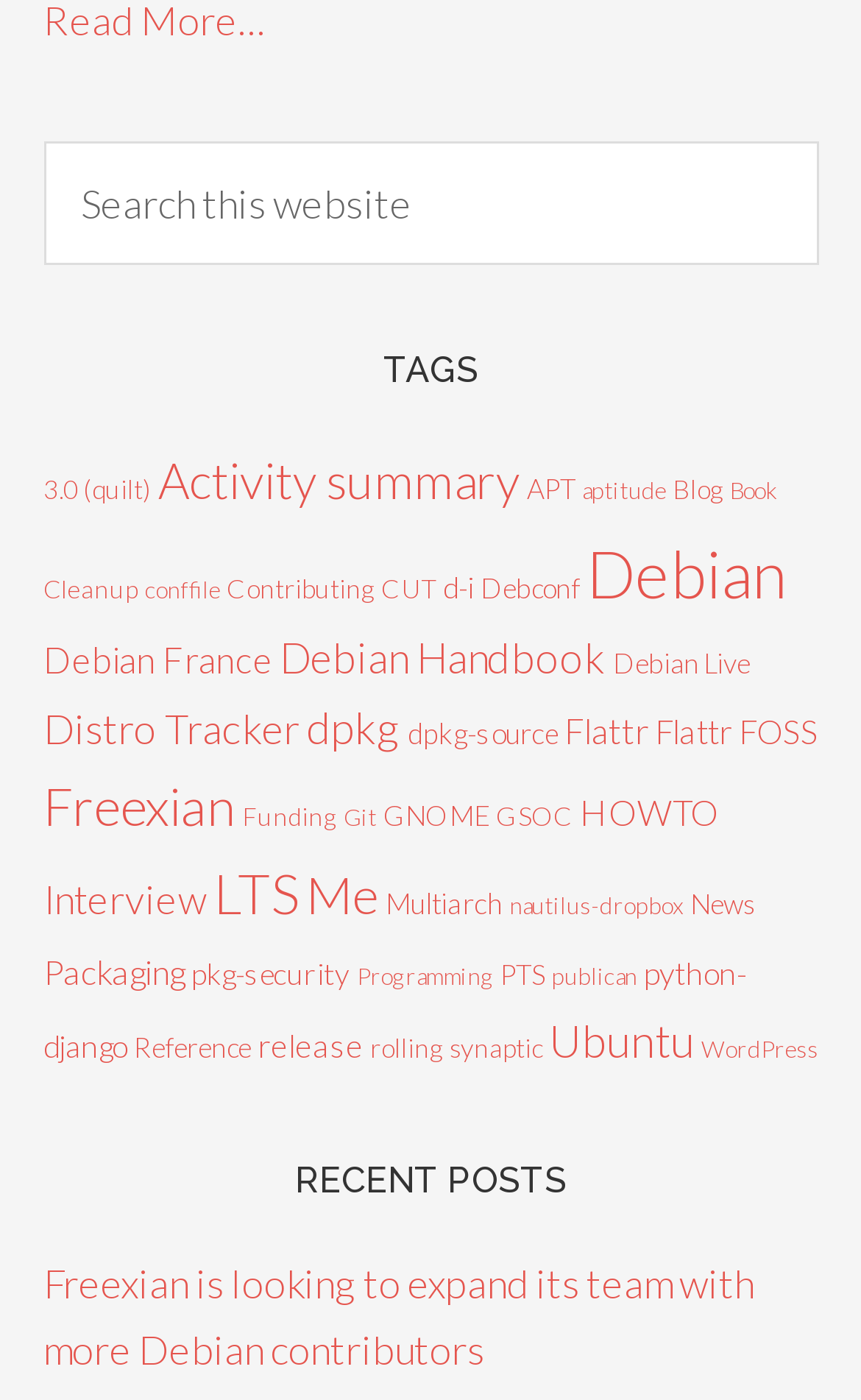Identify the bounding box coordinates of the section that should be clicked to achieve the task described: "Read the latest post".

[0.05, 0.899, 0.876, 0.98]